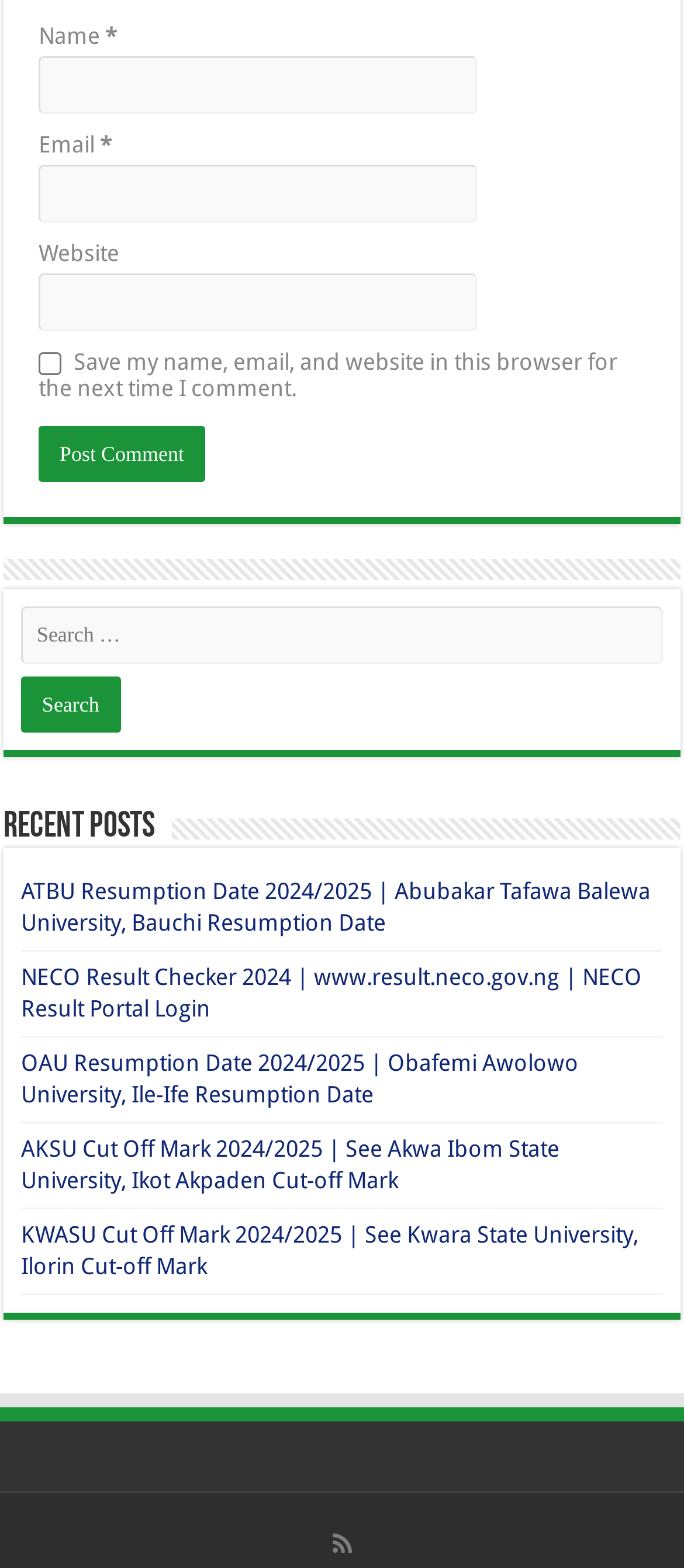What is the purpose of the search bar?
Please provide a comprehensive answer based on the visual information in the image.

The search bar is located below the comment section and has a button labeled 'Search'. This implies that the user can input keywords to search for specific content on the website.